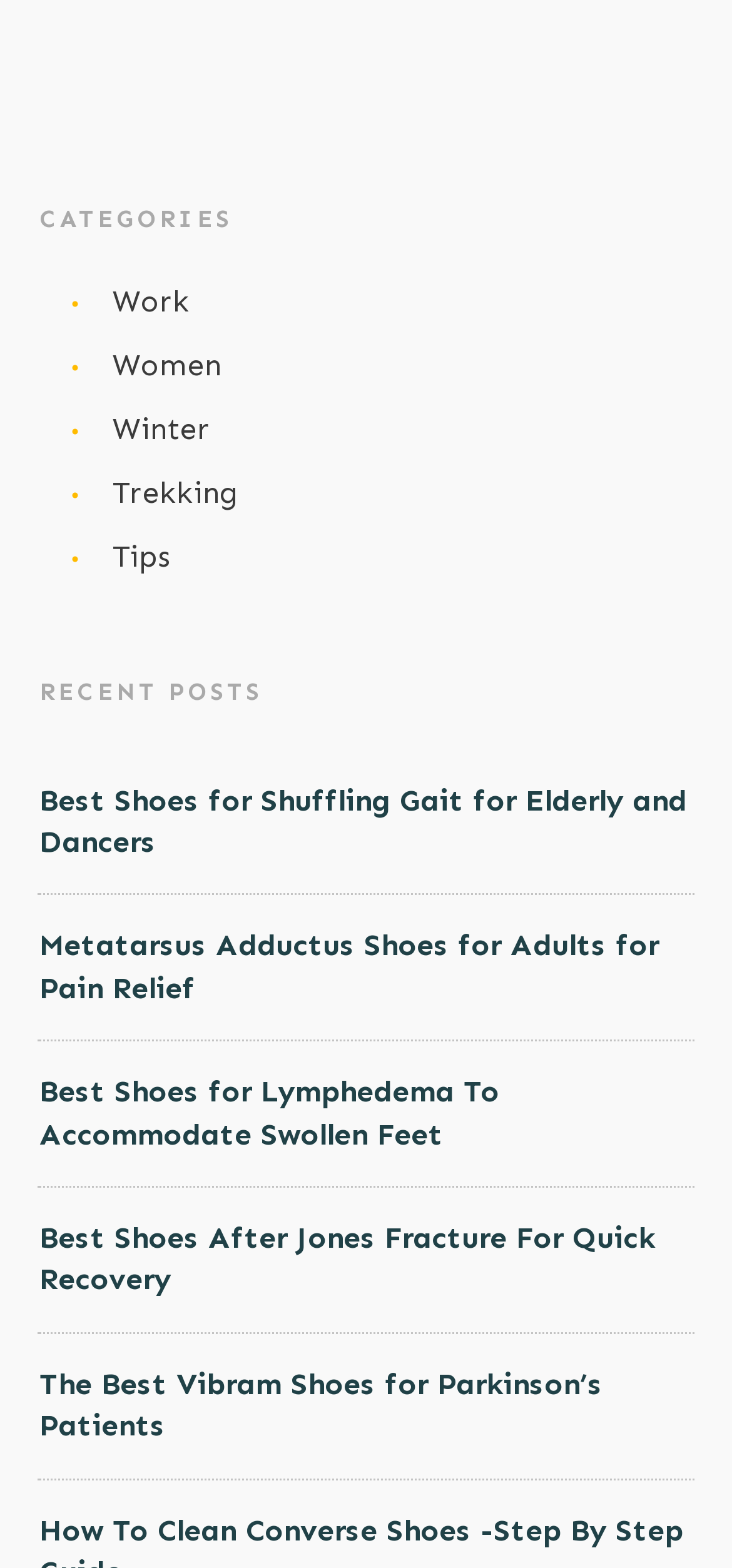Determine the bounding box coordinates for the region that must be clicked to execute the following instruction: "Read the article 'Best Shoes for Shuffling Gait for Elderly and Dancers'".

[0.054, 0.497, 0.946, 0.551]